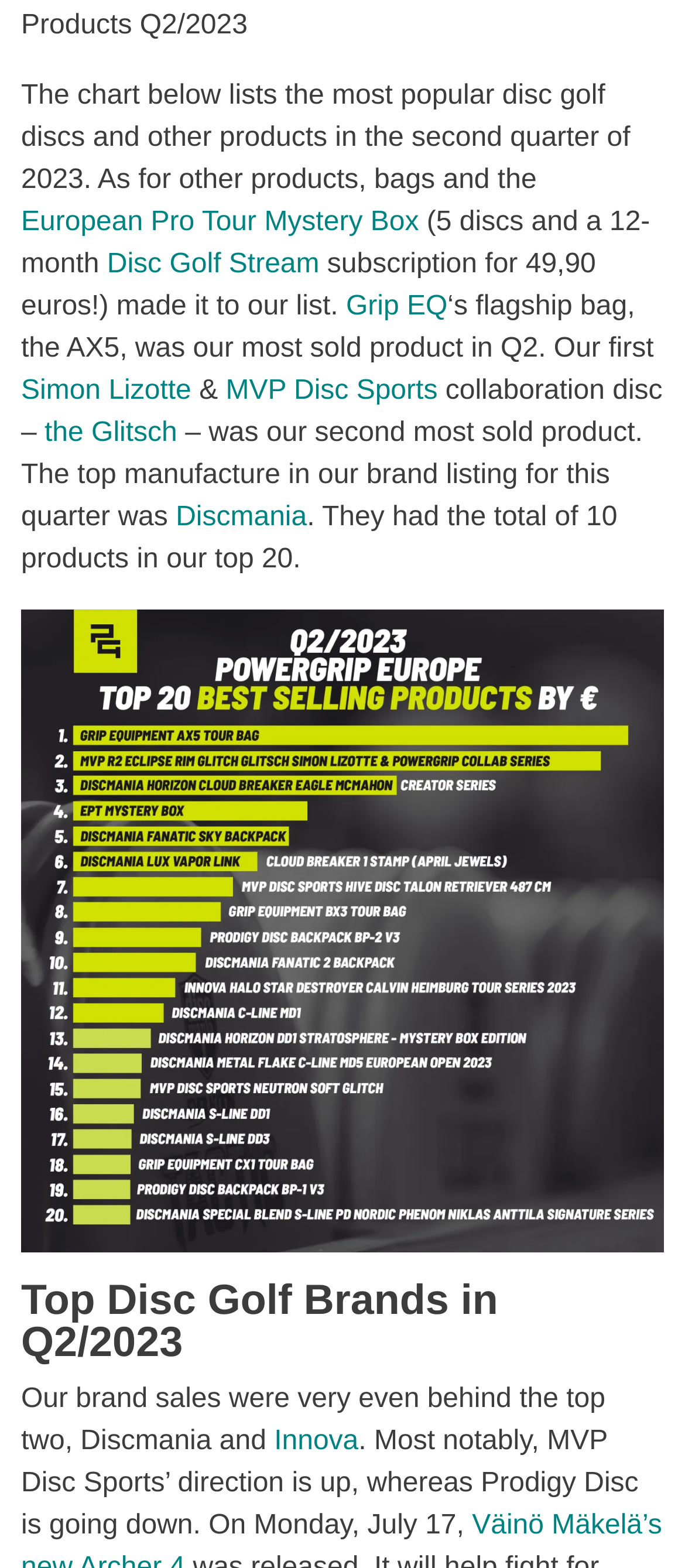Please identify the coordinates of the bounding box for the clickable region that will accomplish this instruction: "Read more about Innova".

[0.4, 0.91, 0.523, 0.929]